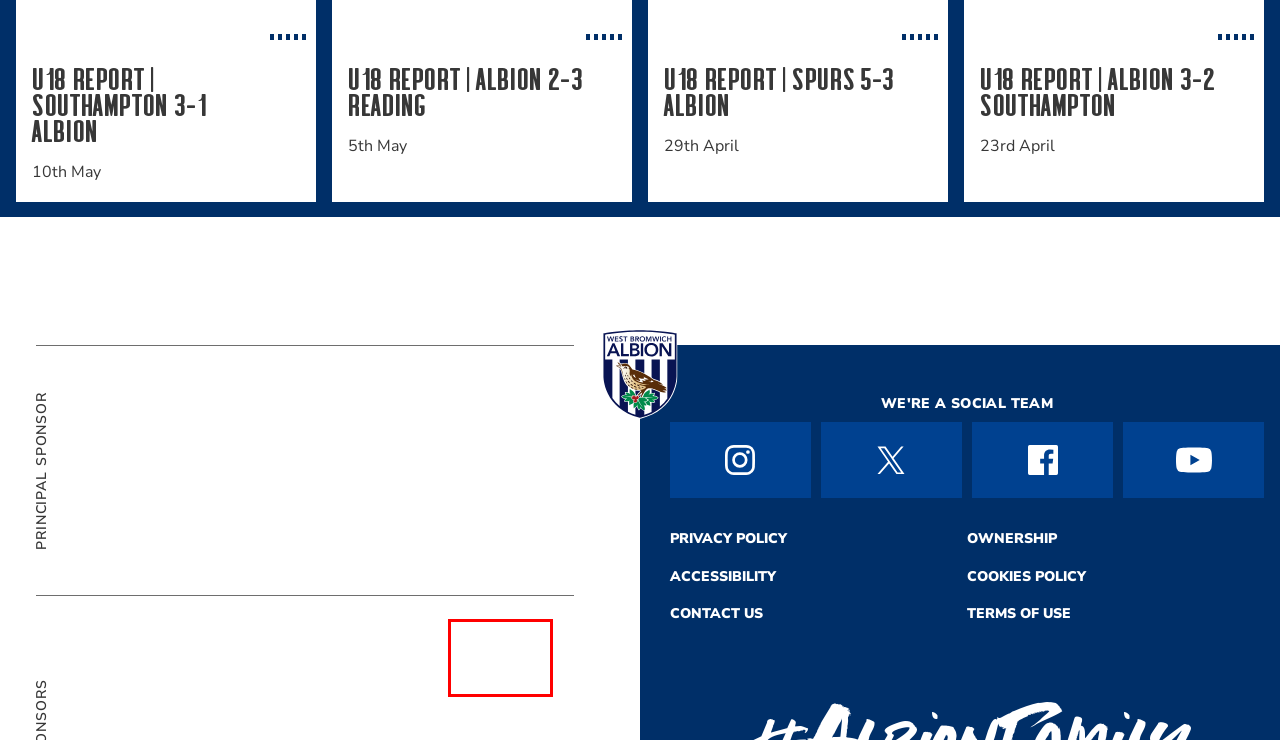You have a screenshot of a webpage where a red bounding box highlights a specific UI element. Identify the description that best matches the resulting webpage after the highlighted element is clicked. The choices are:
A. Ideal Heating | New Boilers, Heat Pumps & Heating Controls
B. U18 Report | Southampton 3-1 Albion | West Bromwich Albion
C. University of Wolverhampton - University of Wolverhampton
D. Digital Strategy Agency London : Other Media
E. U18 Report | Albion 3-2 Southampton | West Bromwich Albion
F. Marc Darcy: Men's Formal Wear & Traditional Vintage Suits
G. U18 Report | Albion 2-3 Reading | West Bromwich Albion
H. Clubcast : Other Media

C